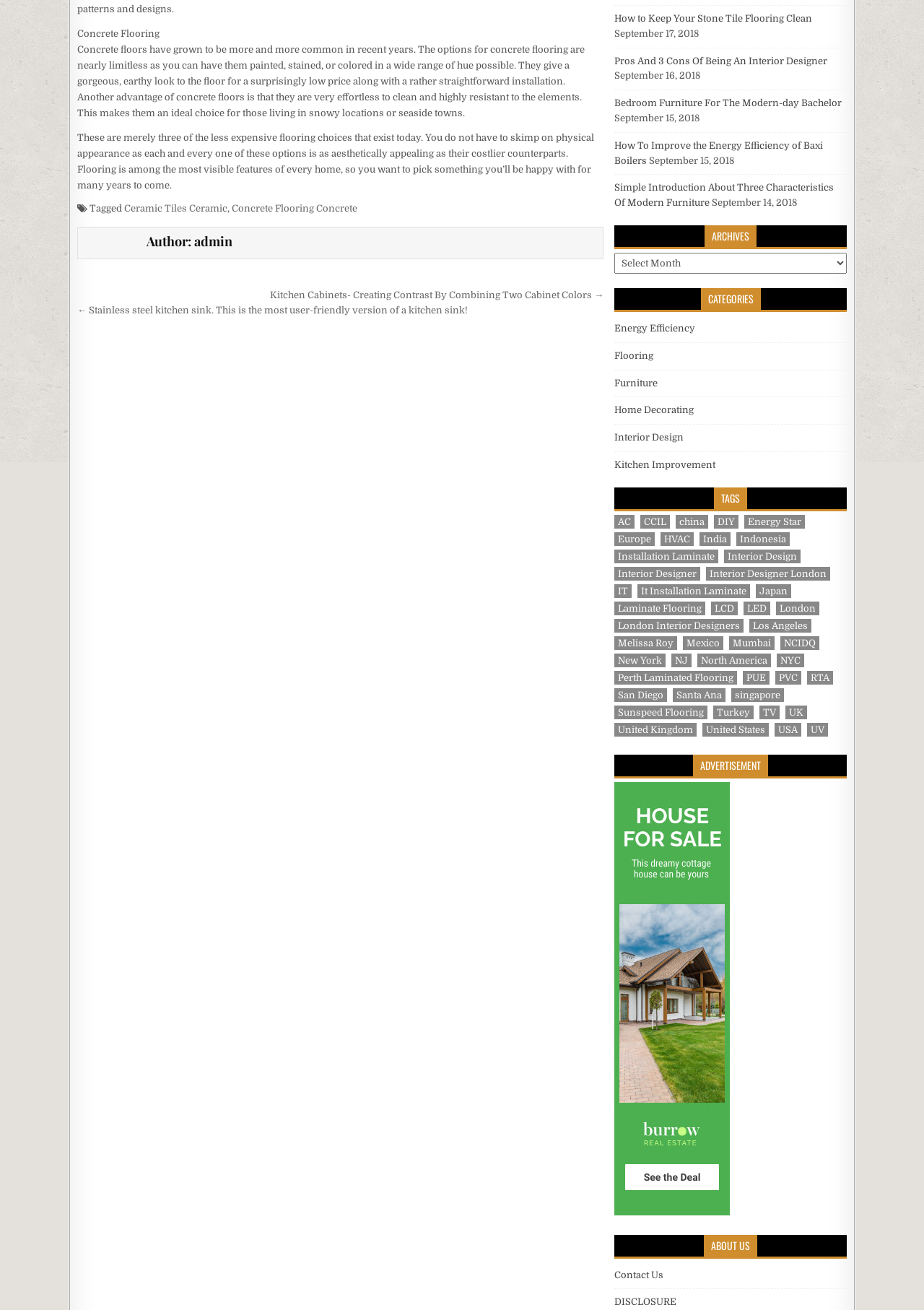Using floating point numbers between 0 and 1, provide the bounding box coordinates in the format (top-left x, top-left y, bottom-right x, bottom-right y). Locate the UI element described here: It Installation Laminate

[0.69, 0.446, 0.812, 0.456]